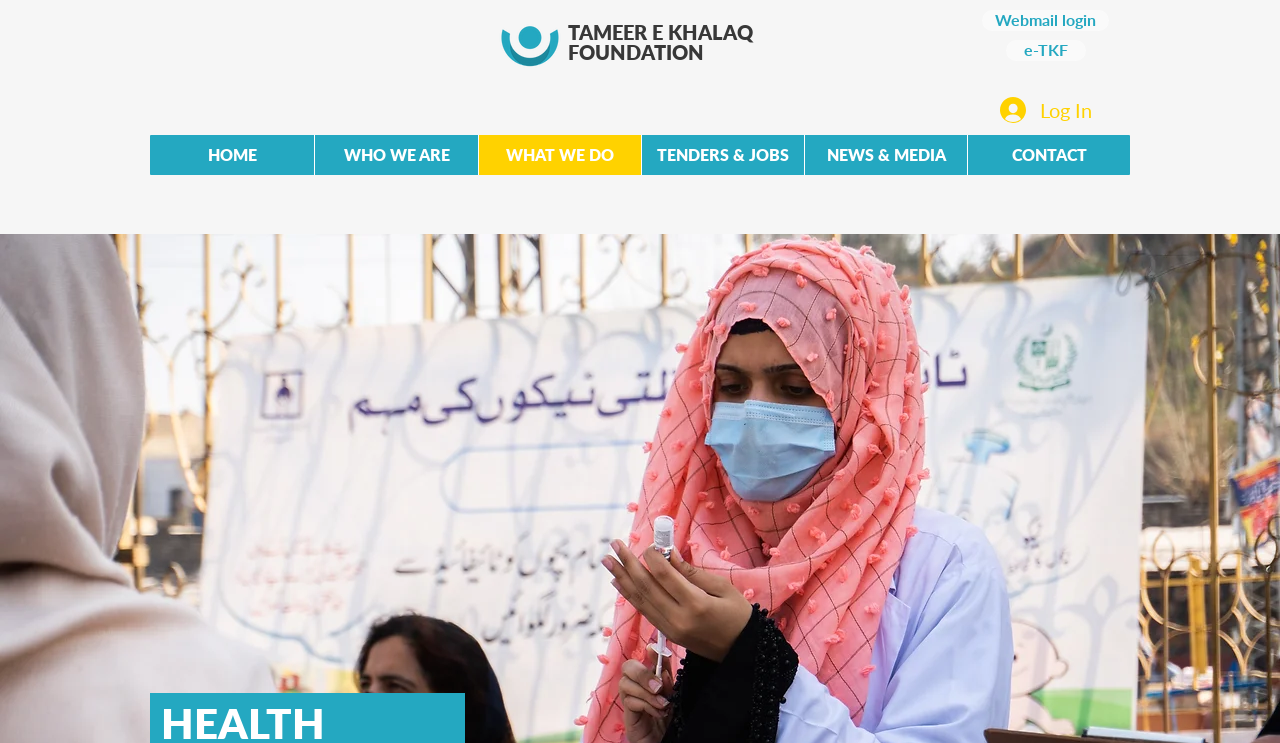Find the bounding box coordinates of the clickable element required to execute the following instruction: "Navigate to HOME page". Provide the coordinates as four float numbers between 0 and 1, i.e., [left, top, right, bottom].

[0.117, 0.182, 0.245, 0.236]